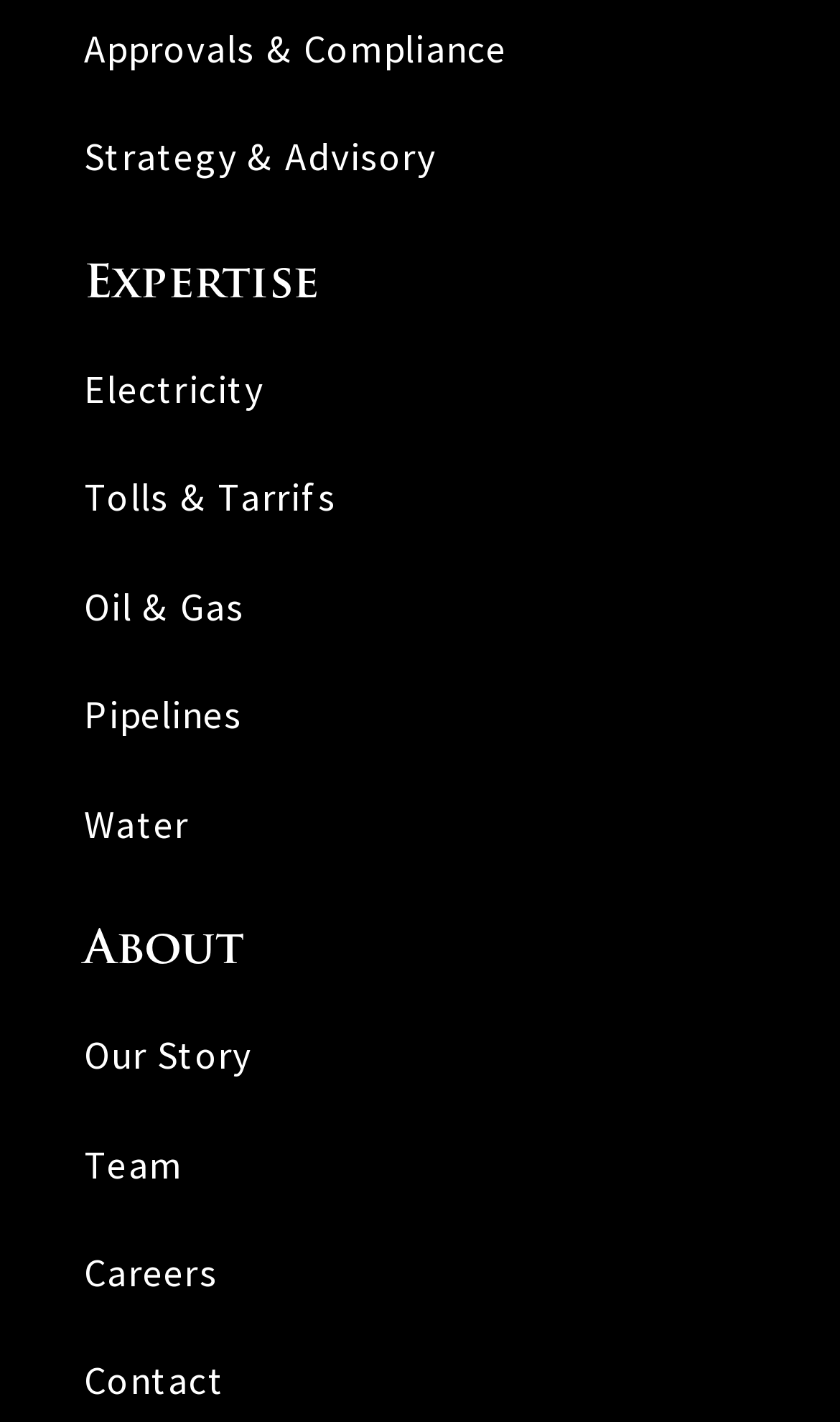Use a single word or phrase to answer the question: How many links are under the 'Expertise' heading?

6